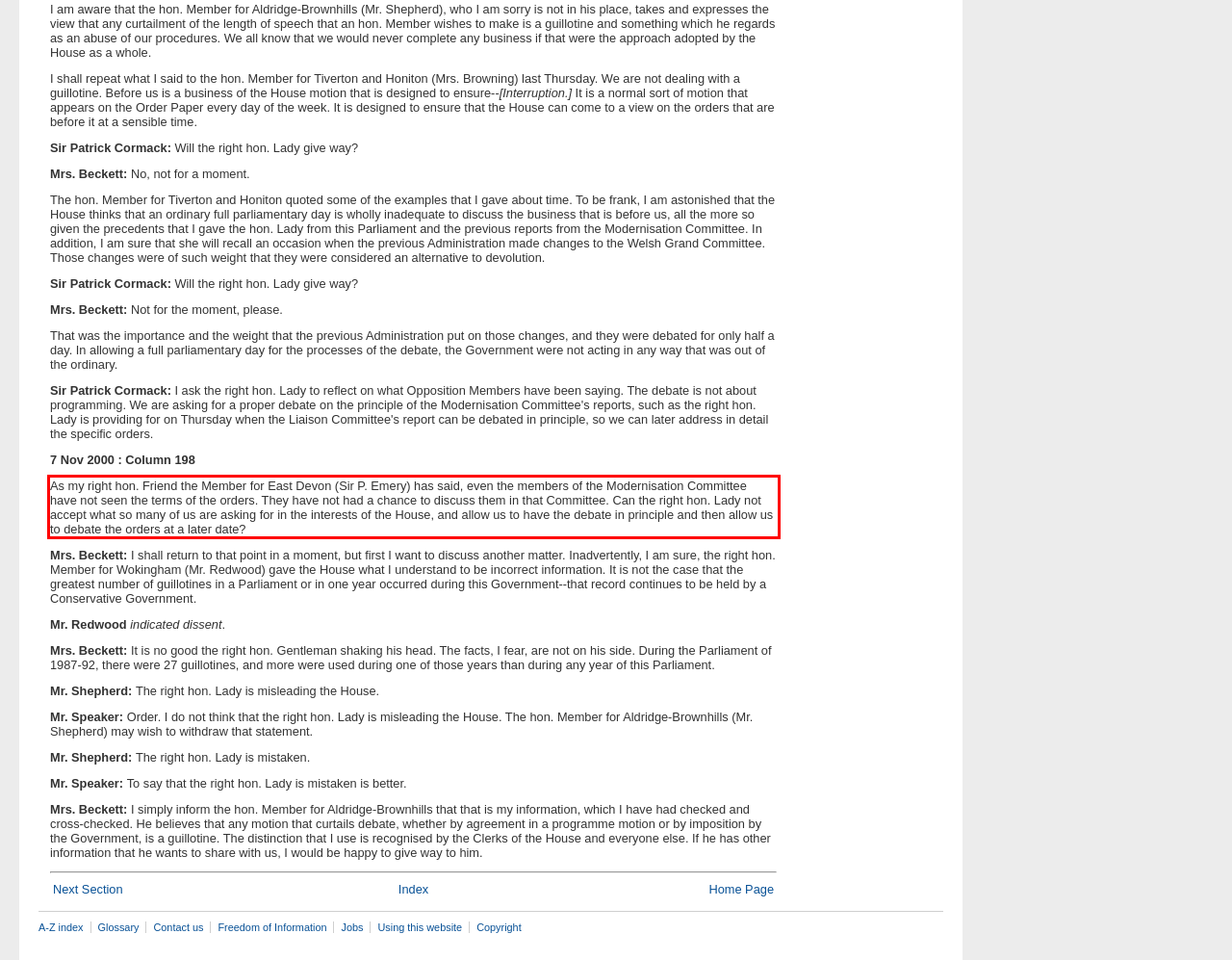Please examine the screenshot of the webpage and read the text present within the red rectangle bounding box.

As my right hon. Friend the Member for East Devon (Sir P. Emery) has said, even the members of the Modernisation Committee have not seen the terms of the orders. They have not had a chance to discuss them in that Committee. Can the right hon. Lady not accept what so many of us are asking for in the interests of the House, and allow us to have the debate in principle and then allow us to debate the orders at a later date?